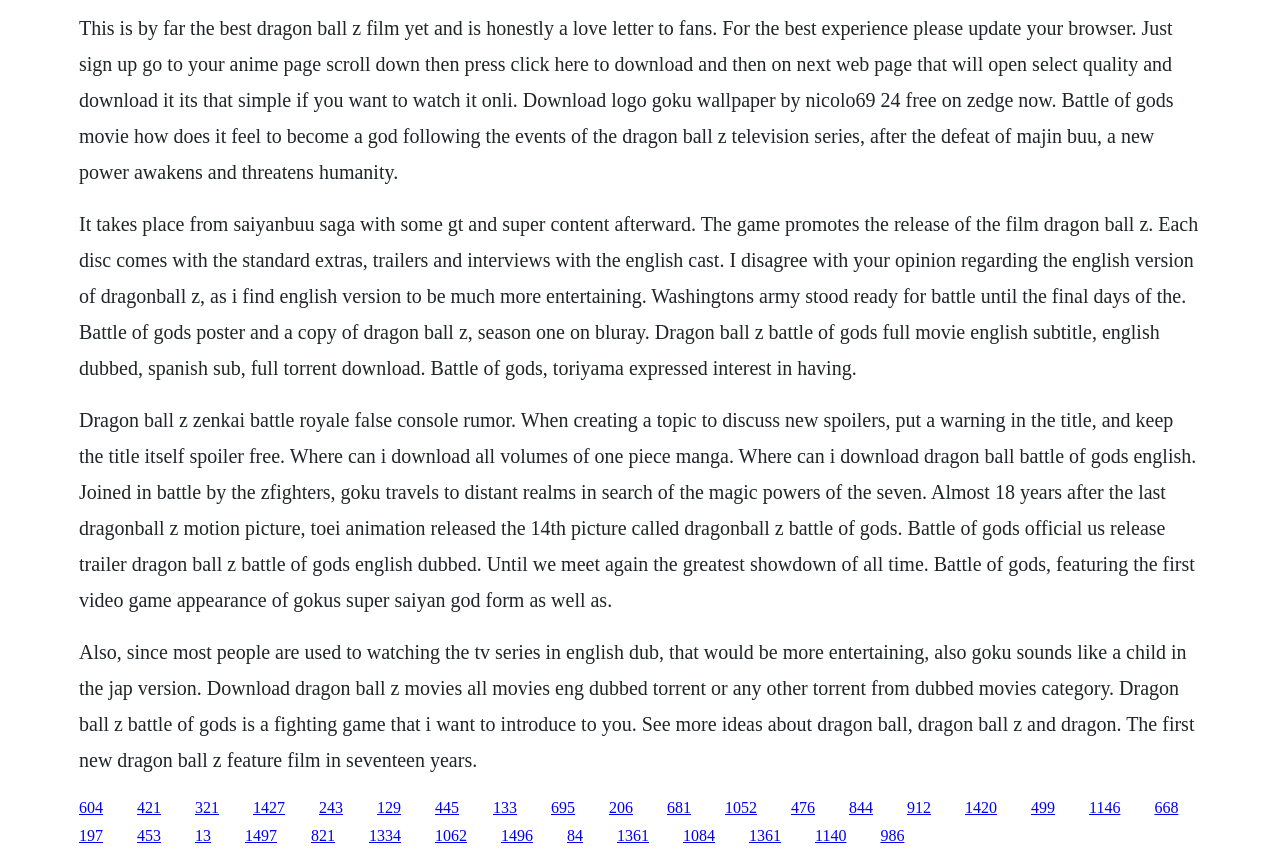Please identify the bounding box coordinates of the clickable area that will fulfill the following instruction: "Click the link to read more about Dragon Ball Z". The coordinates should be in the format of four float numbers between 0 and 1, i.e., [left, top, right, bottom].

[0.43, 0.93, 0.449, 0.949]